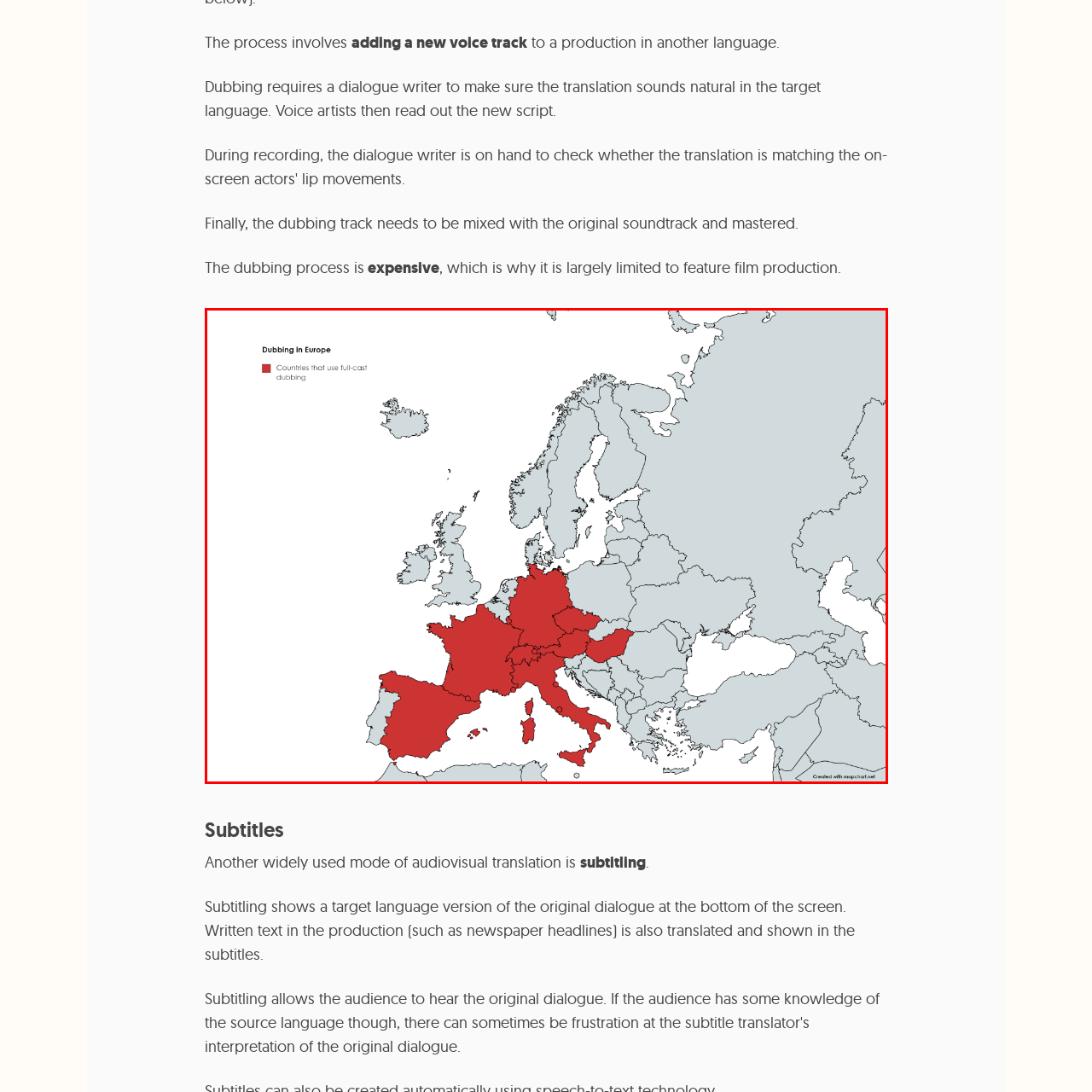Illustrate the image within the red boundary with a detailed caption.

This map illustrates the countries in Europe that utilize full-cast dubbing for audiovisual productions. Highlighted in red, the countries include Andorra, France, Spain, Germany, Switzerland, Austria, Italy, Czechia, Luxembourg, and Hungary. The map provides a visual representation of the dubbing landscape in Europe, indicating a preference for dubbing in these regions over other forms of translation such as subtitling. Dubbing involves replacing the original dialogue with a new voice track that is often recorded by multiple voice artists to create a natural and engaging viewing experience.